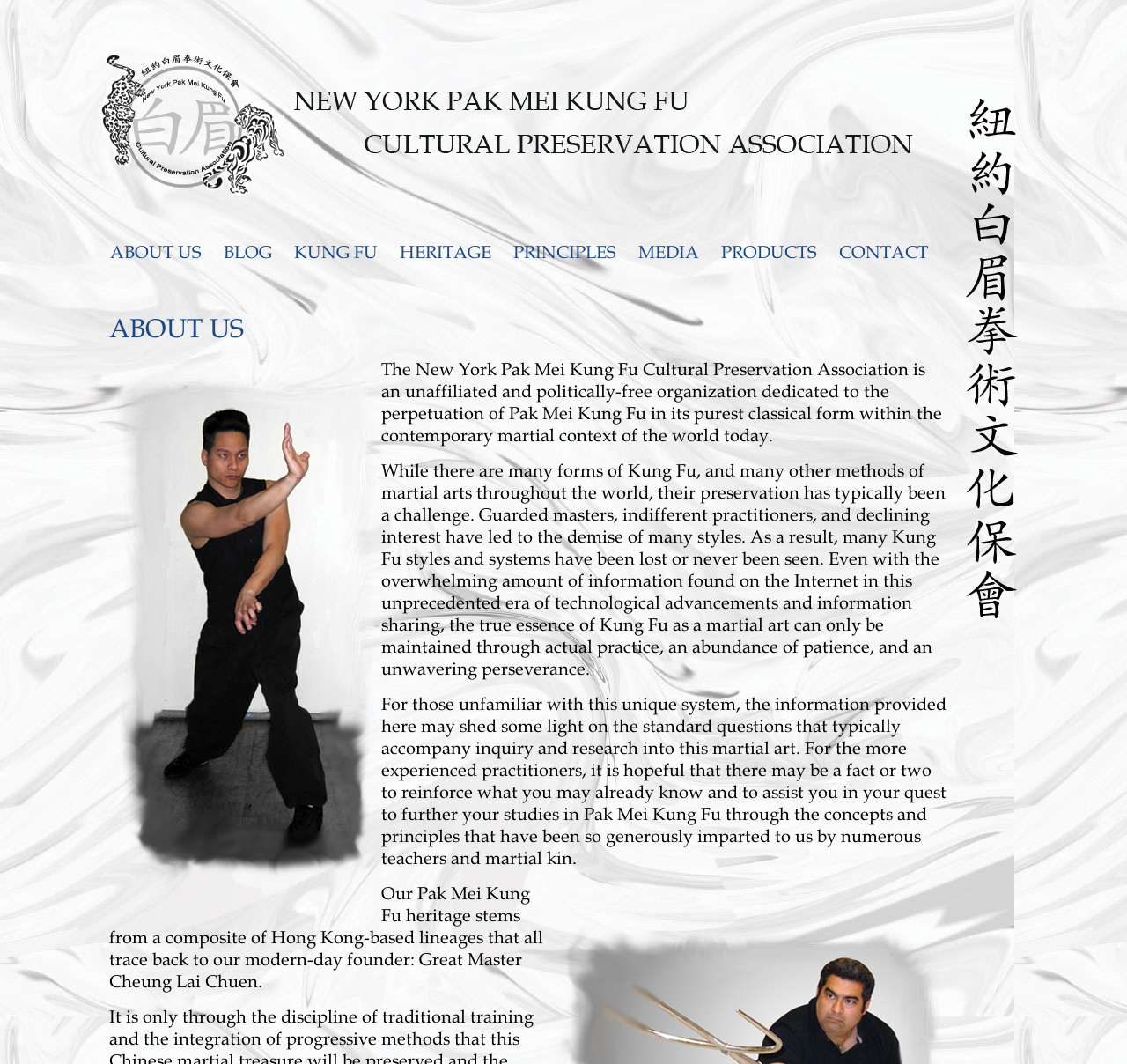Could you indicate the bounding box coordinates of the region to click in order to complete this instruction: "View the KUNG FU page".

[0.261, 0.228, 0.335, 0.248]